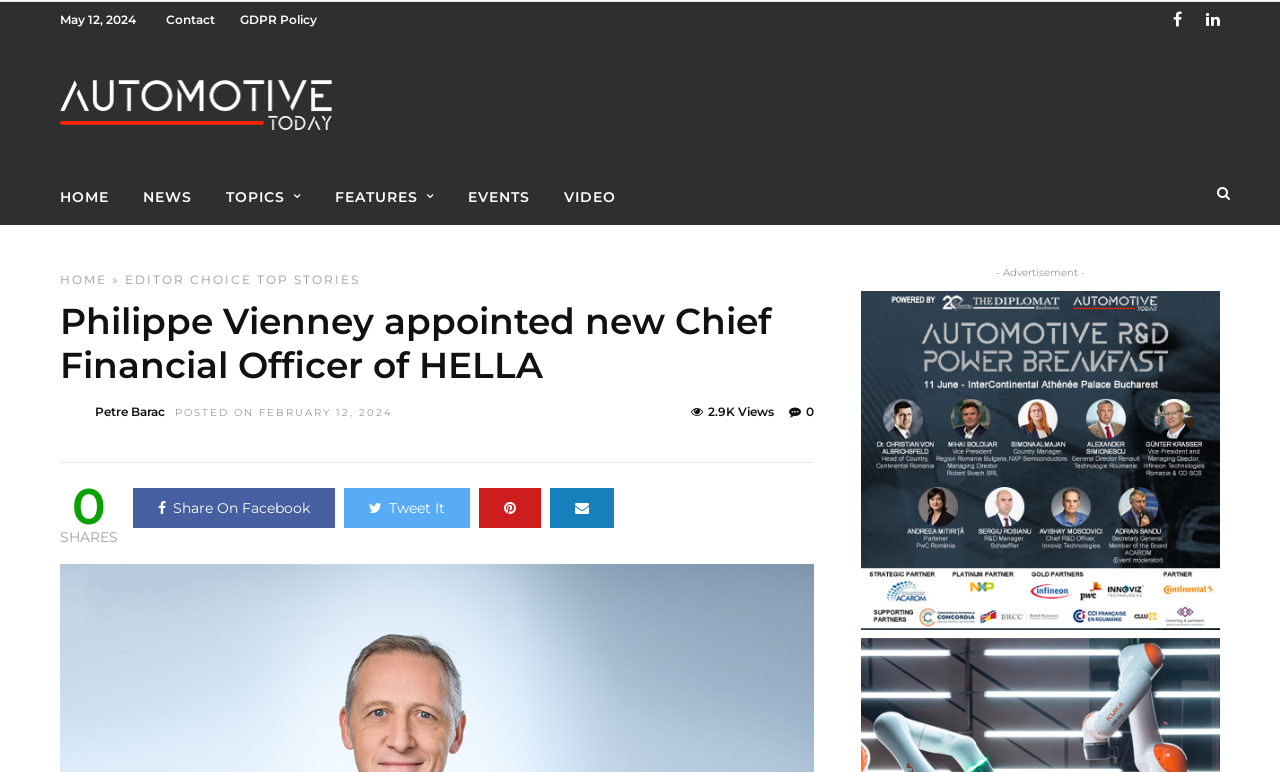What is the company where Philippe Vienney is appointed as Chief Financial Officer?
Use the screenshot to answer the question with a single word or phrase.

HELLA